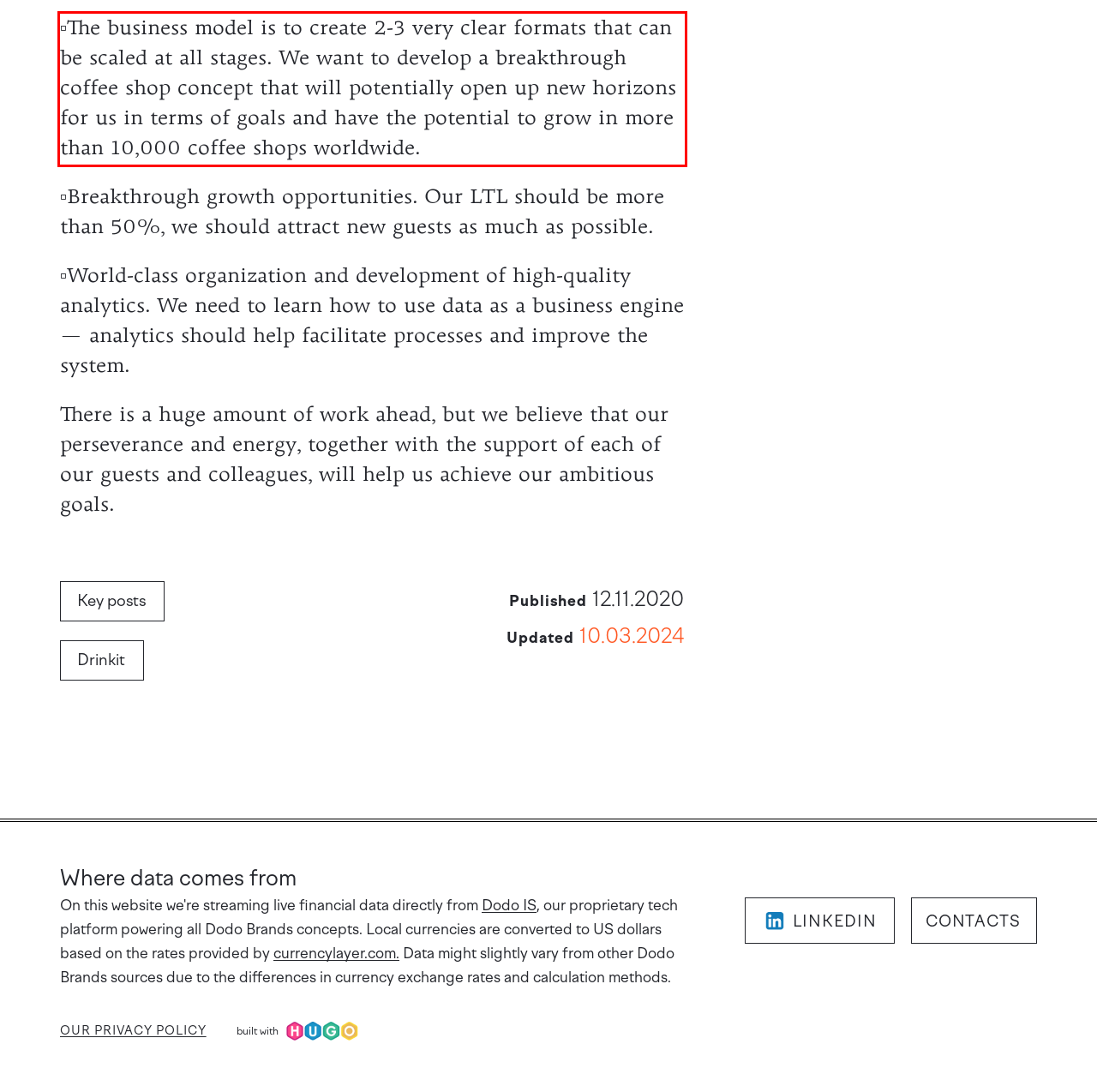Identify and extract the text within the red rectangle in the screenshot of the webpage.

▫️The business model is to create 2-3 very clear formats that can be scaled at all stages. We want to develop a breakthrough coffee shop concept that will potentially open up new horizons for us in terms of goals and have the potential to grow in more than 10,000 coffee shops worldwide.